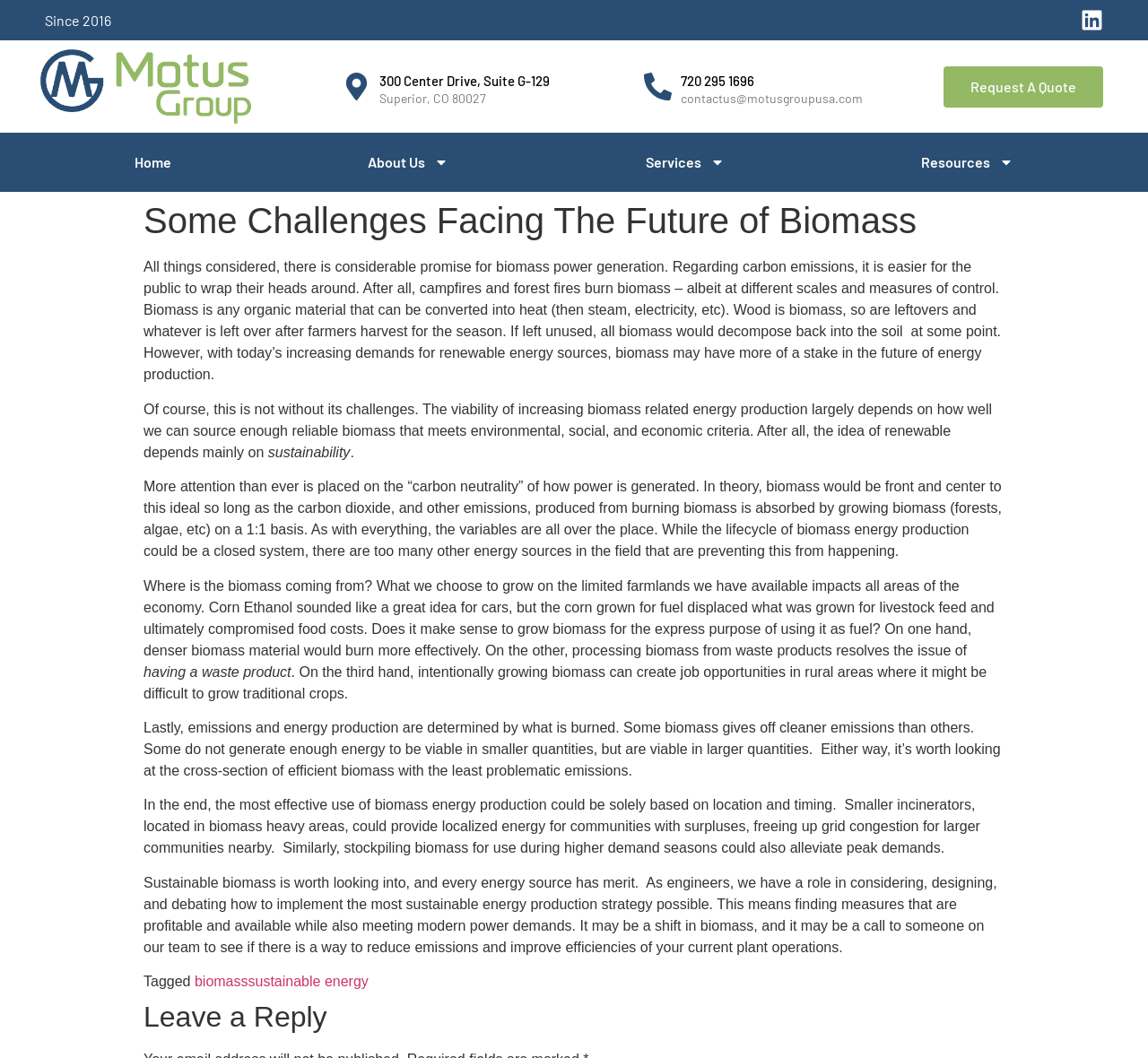Please find the bounding box coordinates of the section that needs to be clicked to achieve this instruction: "Read about Scott Cawthon's net worth".

None